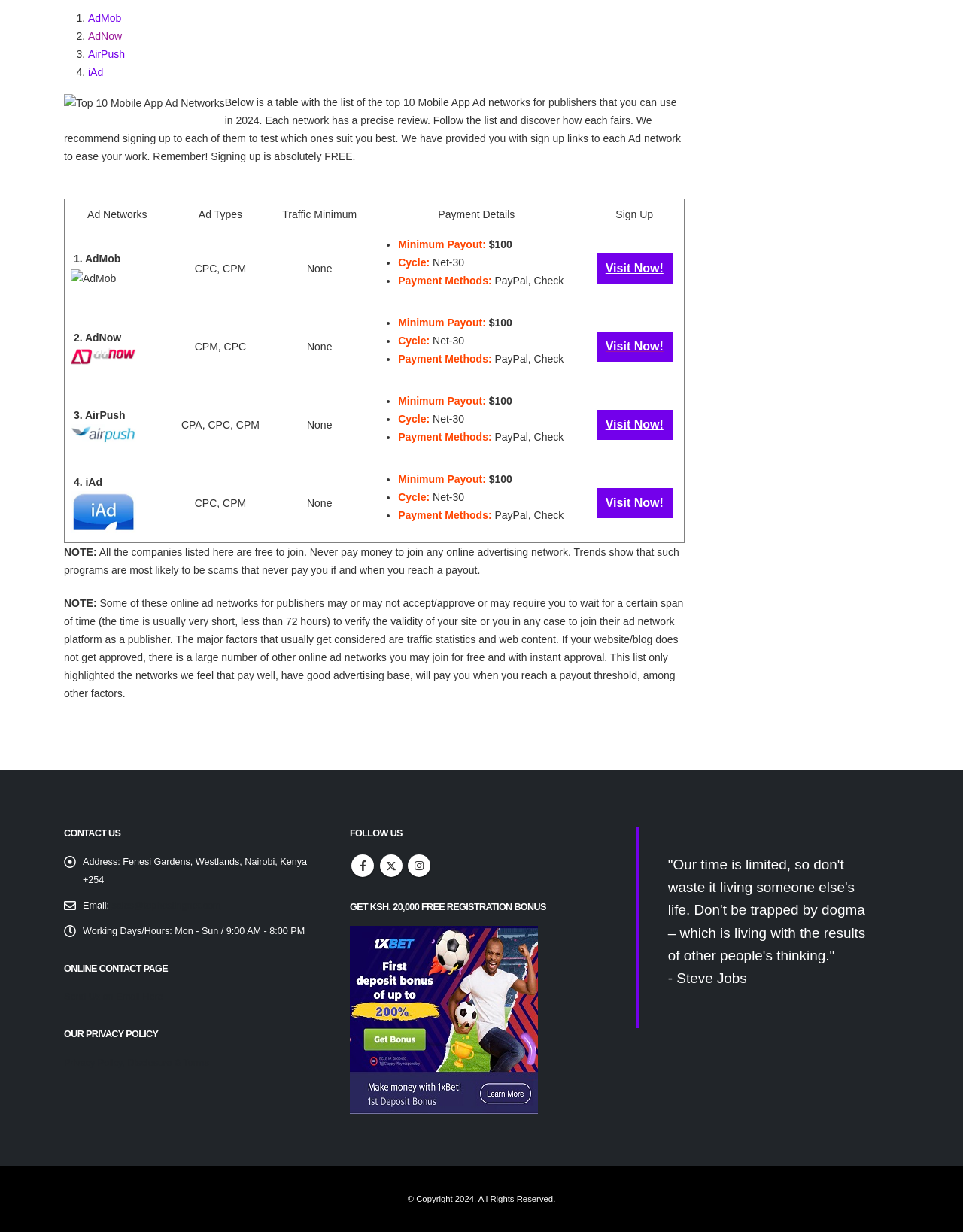Provide the bounding box coordinates of the HTML element described as: "Visit Now!". The bounding box coordinates should be four float numbers between 0 and 1, i.e., [left, top, right, bottom].

[0.619, 0.269, 0.698, 0.294]